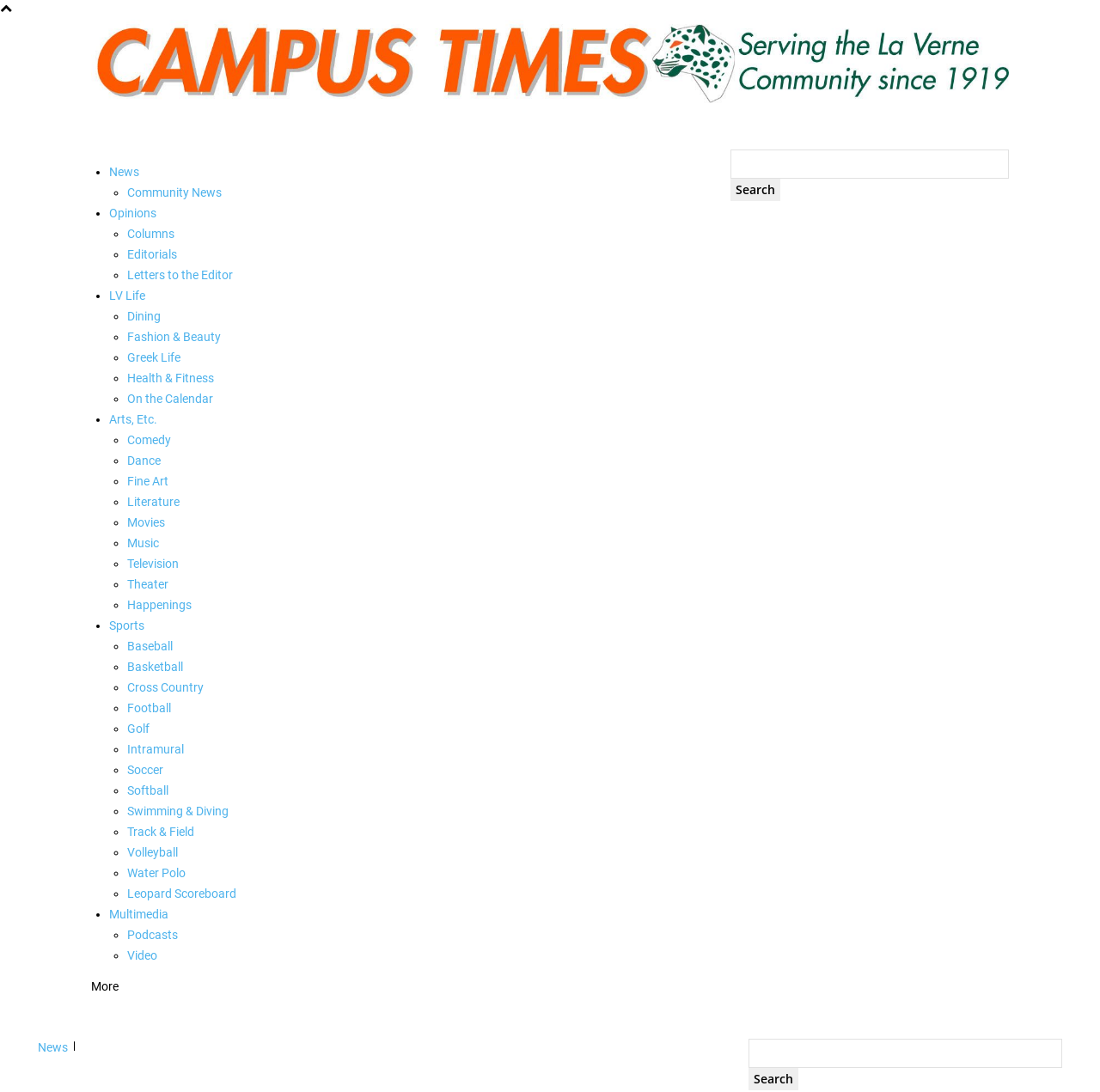Please locate the bounding box coordinates of the element that should be clicked to achieve the given instruction: "Click on News".

[0.099, 0.148, 0.627, 0.167]